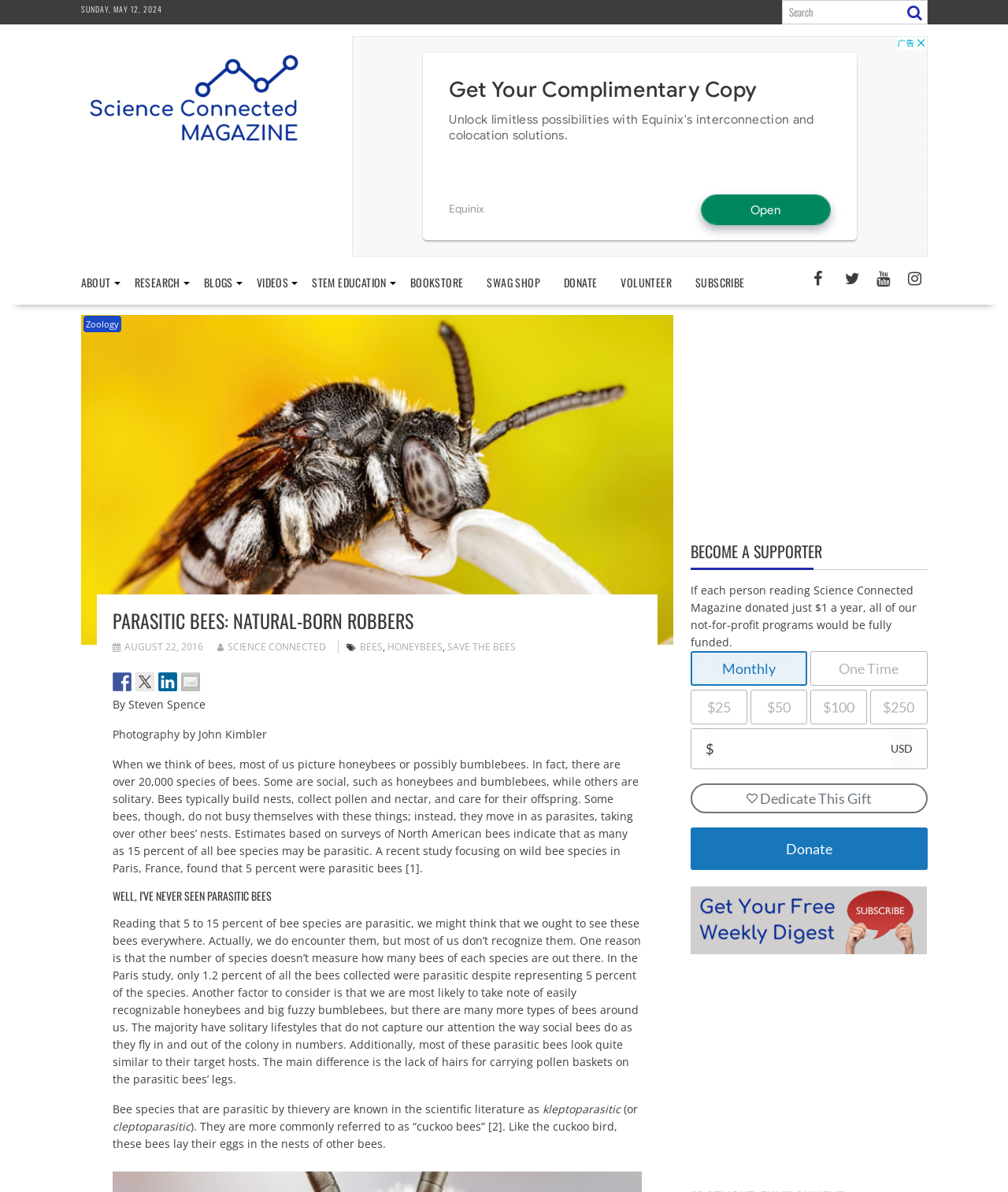How many buttons are there in the 'BECOME A SUPPORTER' section?
Use the information from the image to give a detailed answer to the question.

I found the number of buttons in the 'BECOME A SUPPORTER' section by counting the buttons, which are 'Monthly', 'One Time', '$25', '$50', '$100', '$250', and 'Donate'.